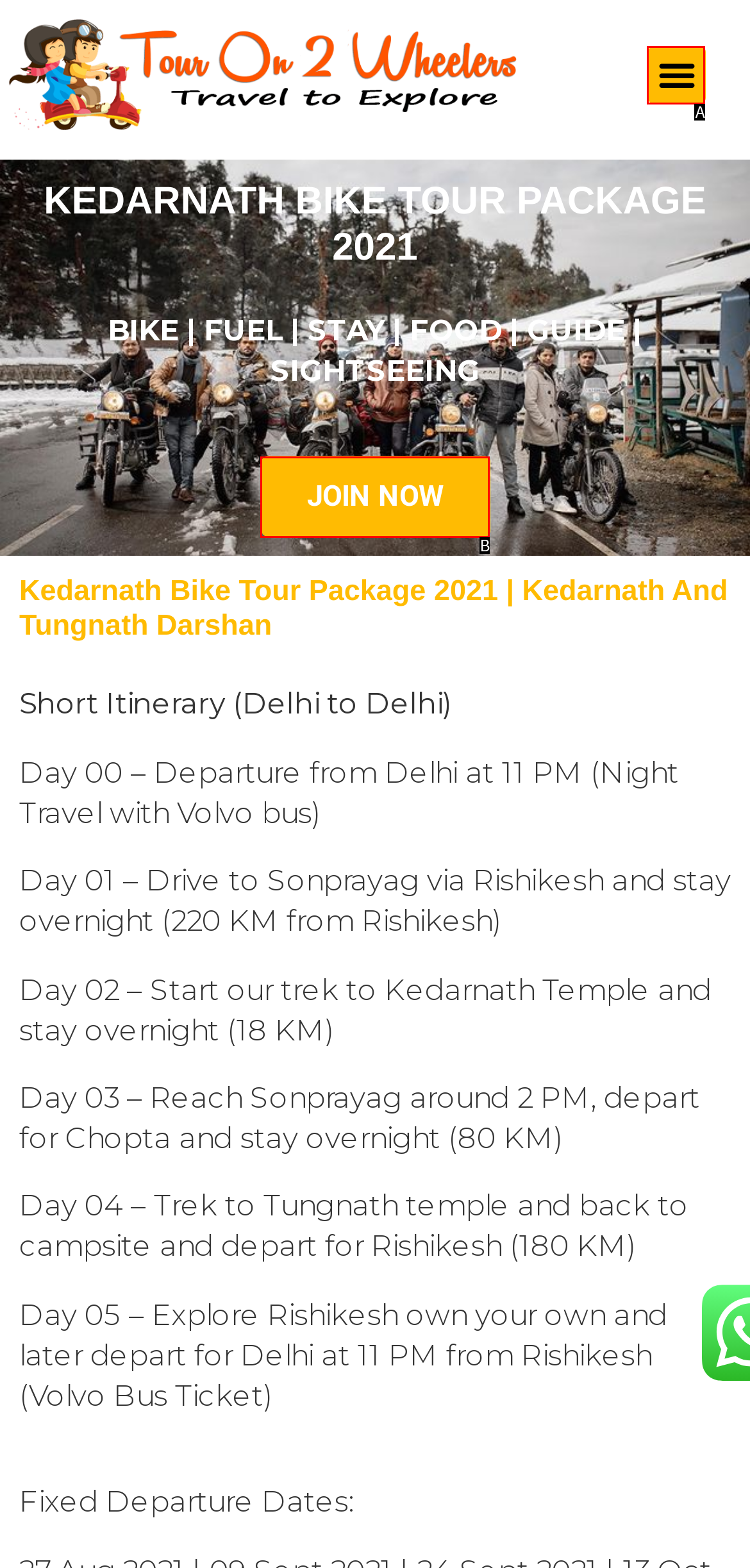Identify the UI element described as: Menu
Answer with the option's letter directly.

A